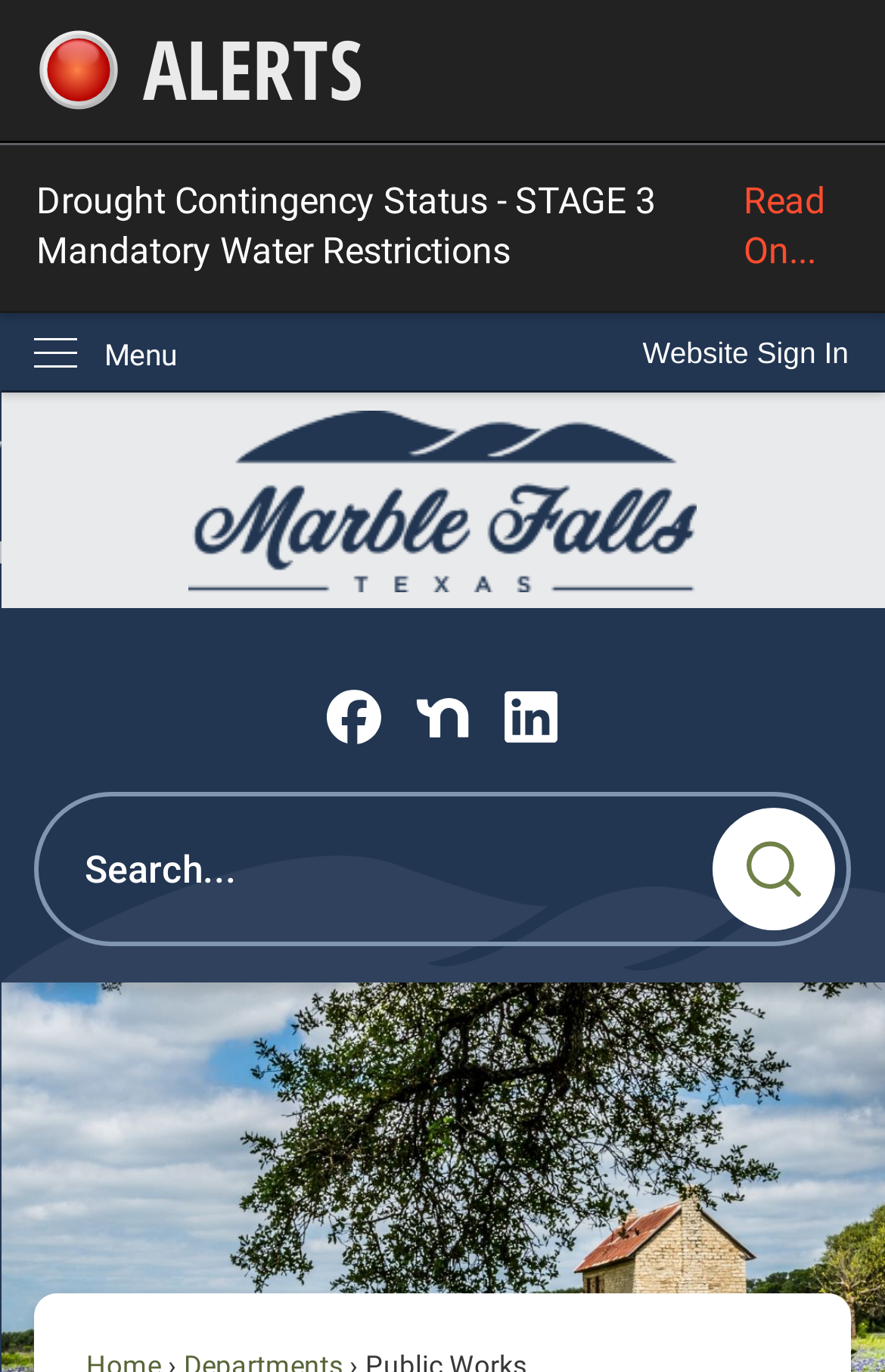Refer to the image and provide a thorough answer to this question:
How many social media links are available?

I counted the number of social media links by looking at the links with graphic images, which are Facebook, Nextdoor, and Linkedin.